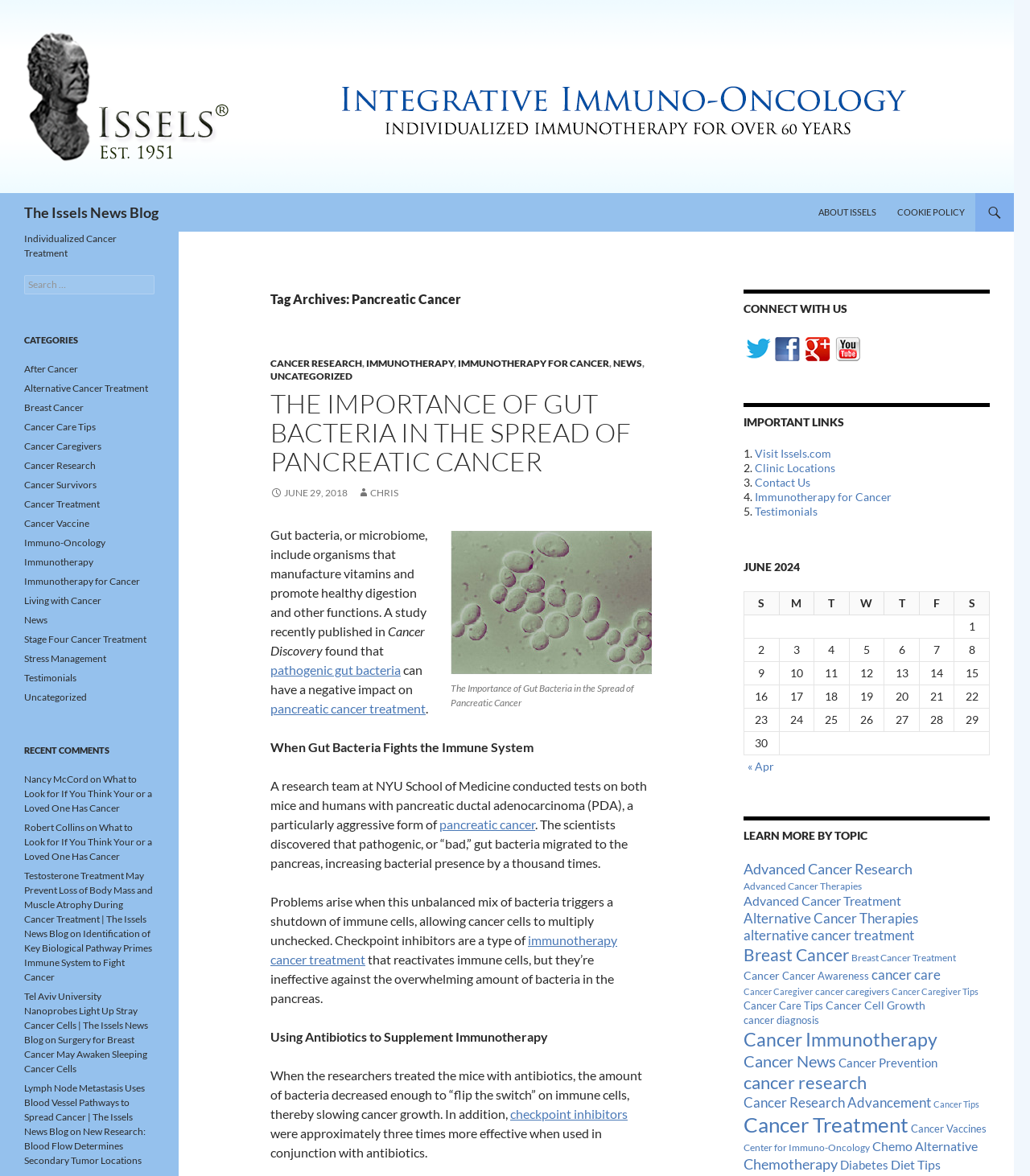Examine the image and give a thorough answer to the following question:
What is the effect of pathogenic gut bacteria on pancreatic cancer treatment?

Pathogenic gut bacteria can have a negative impact on pancreatic cancer treatment by triggering a shutdown of immune cells, allowing cancer cells to multiply unchecked. This is mentioned in the blog post as a problem that arises when gut bacteria fights the immune system.